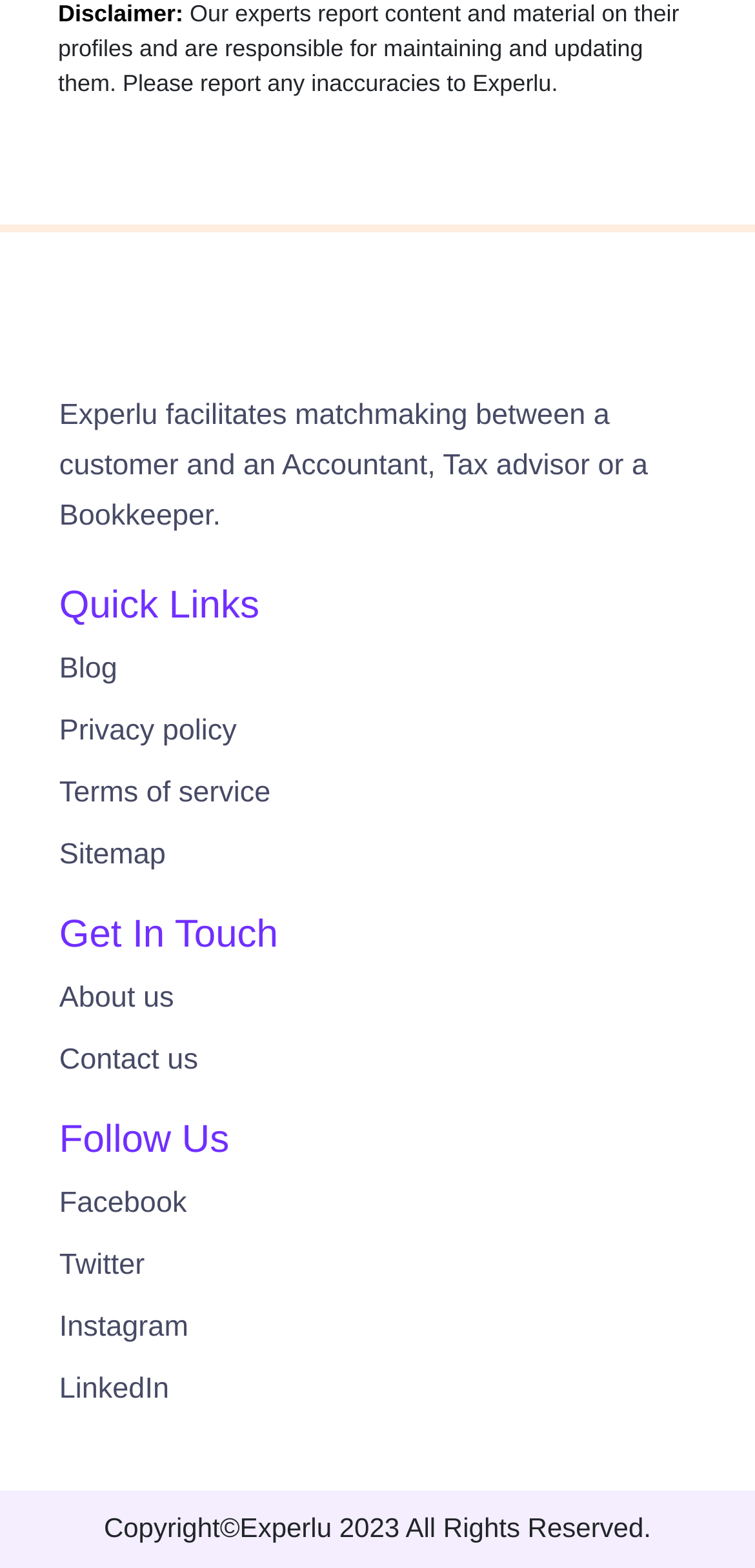Please specify the bounding box coordinates of the area that should be clicked to accomplish the following instruction: "View terms of service". The coordinates should consist of four float numbers between 0 and 1, i.e., [left, top, right, bottom].

[0.078, 0.496, 0.358, 0.517]